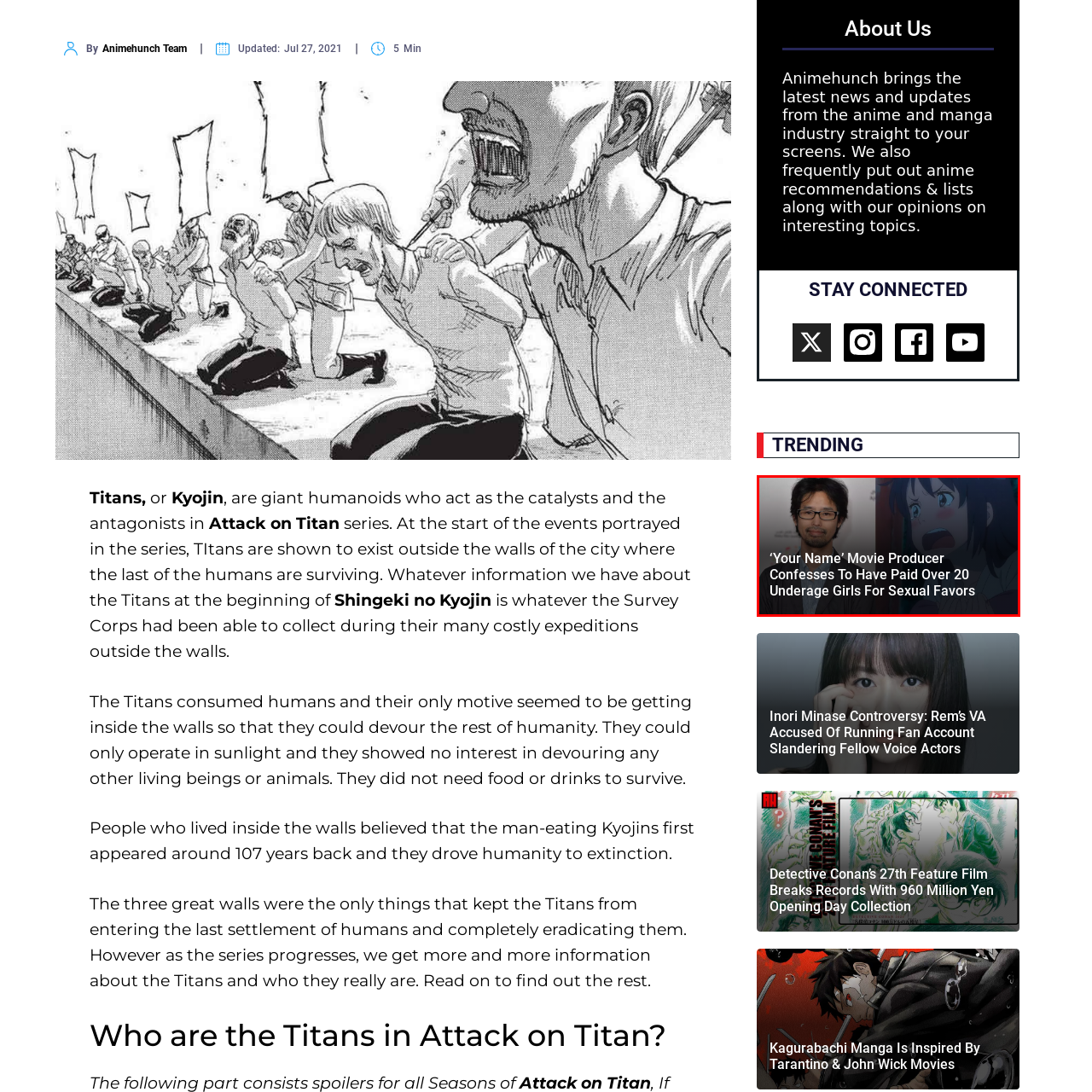Direct your attention to the zone enclosed by the orange box, What is the situation depicted in the background? 
Give your response in a single word or phrase.

A distressed character